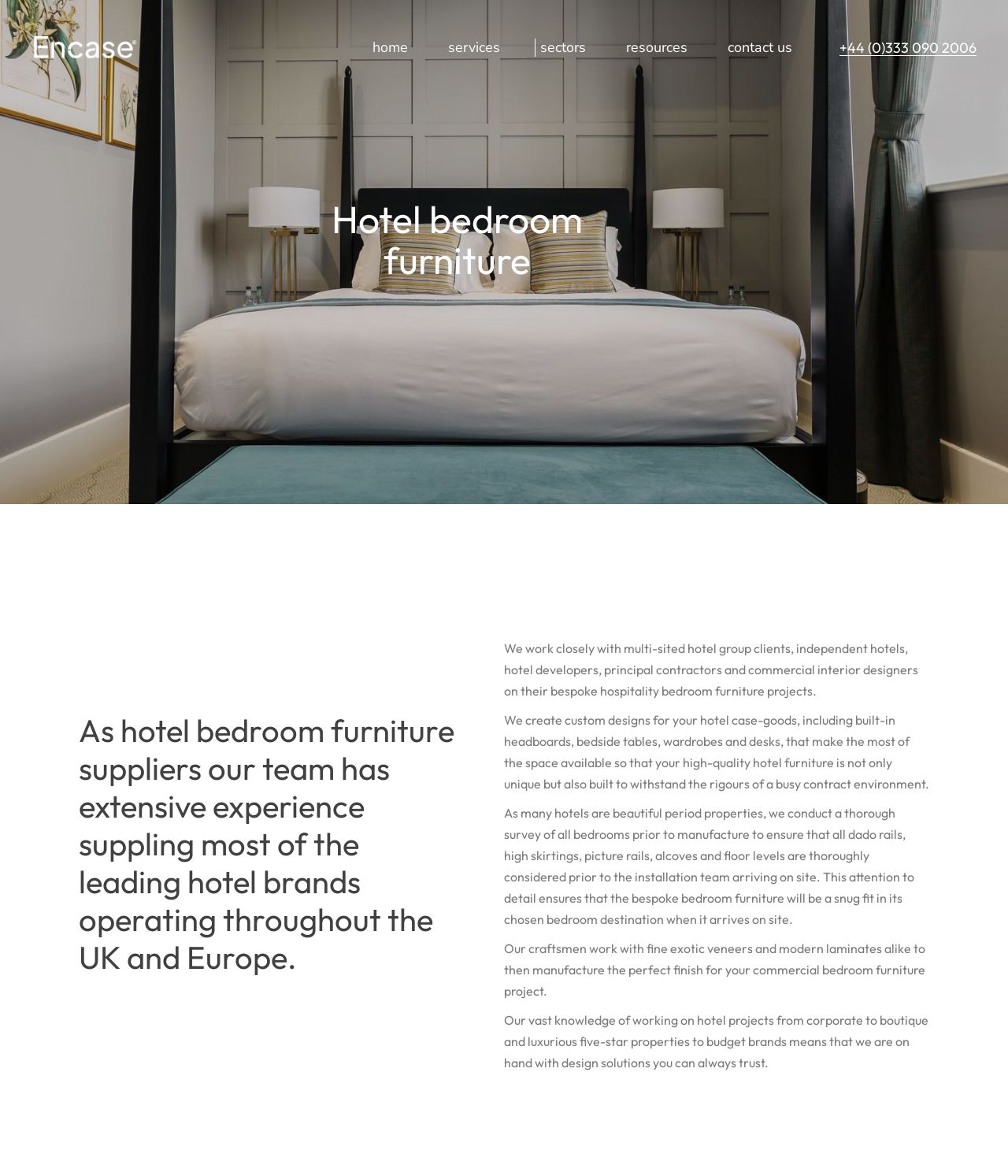Find the bounding box coordinates for the area that should be clicked to accomplish the instruction: "Click the 'Hotel Bedroom Furniture' link".

[0.538, 0.102, 0.731, 0.119]